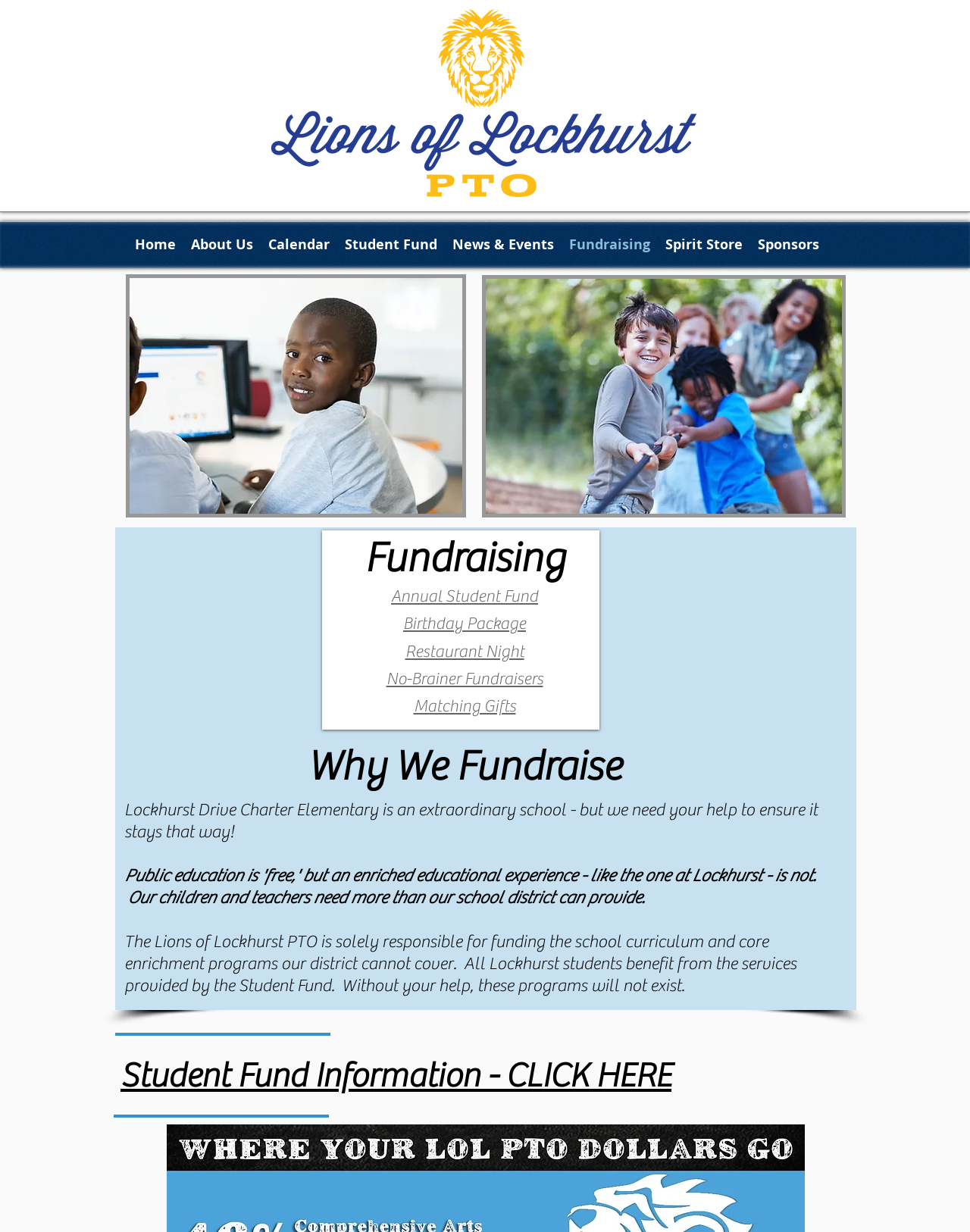Please identify the bounding box coordinates of where to click in order to follow the instruction: "Explore No-Brainer Fundraisers".

[0.398, 0.543, 0.56, 0.559]